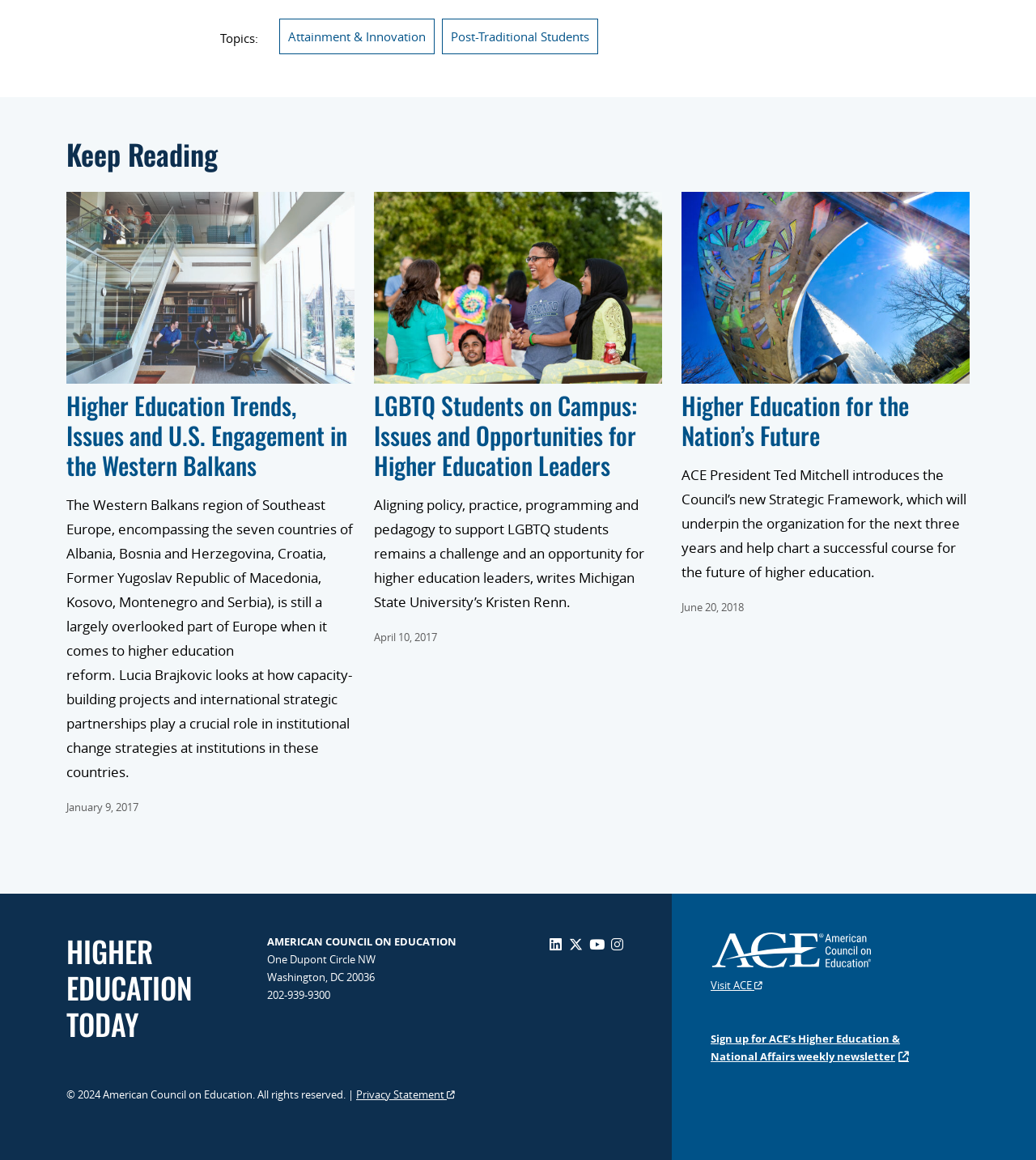Find the bounding box coordinates of the clickable area that will achieve the following instruction: "Visit 'HIGHER EDUCATION TODAY'".

[0.064, 0.801, 0.186, 0.901]